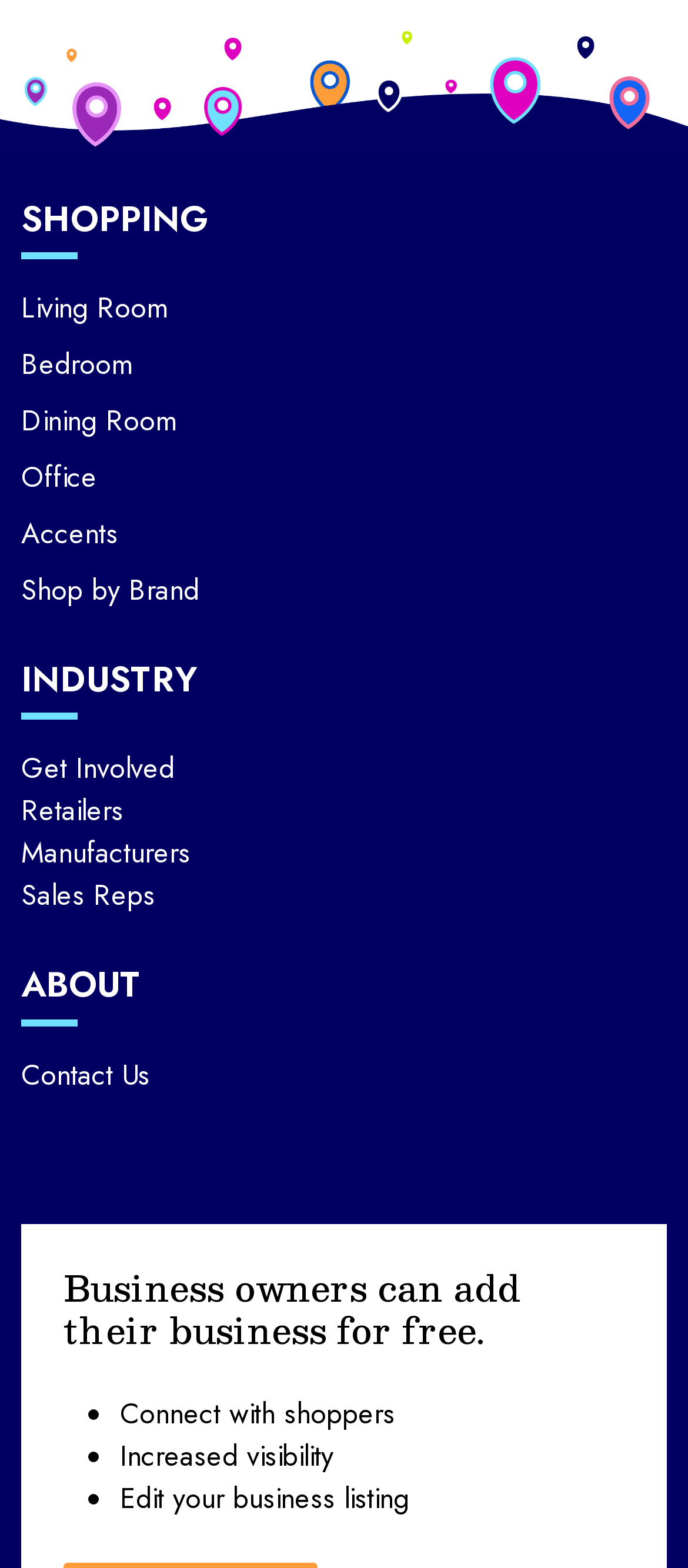Please answer the following question using a single word or phrase: What is the industry related to?

Retail